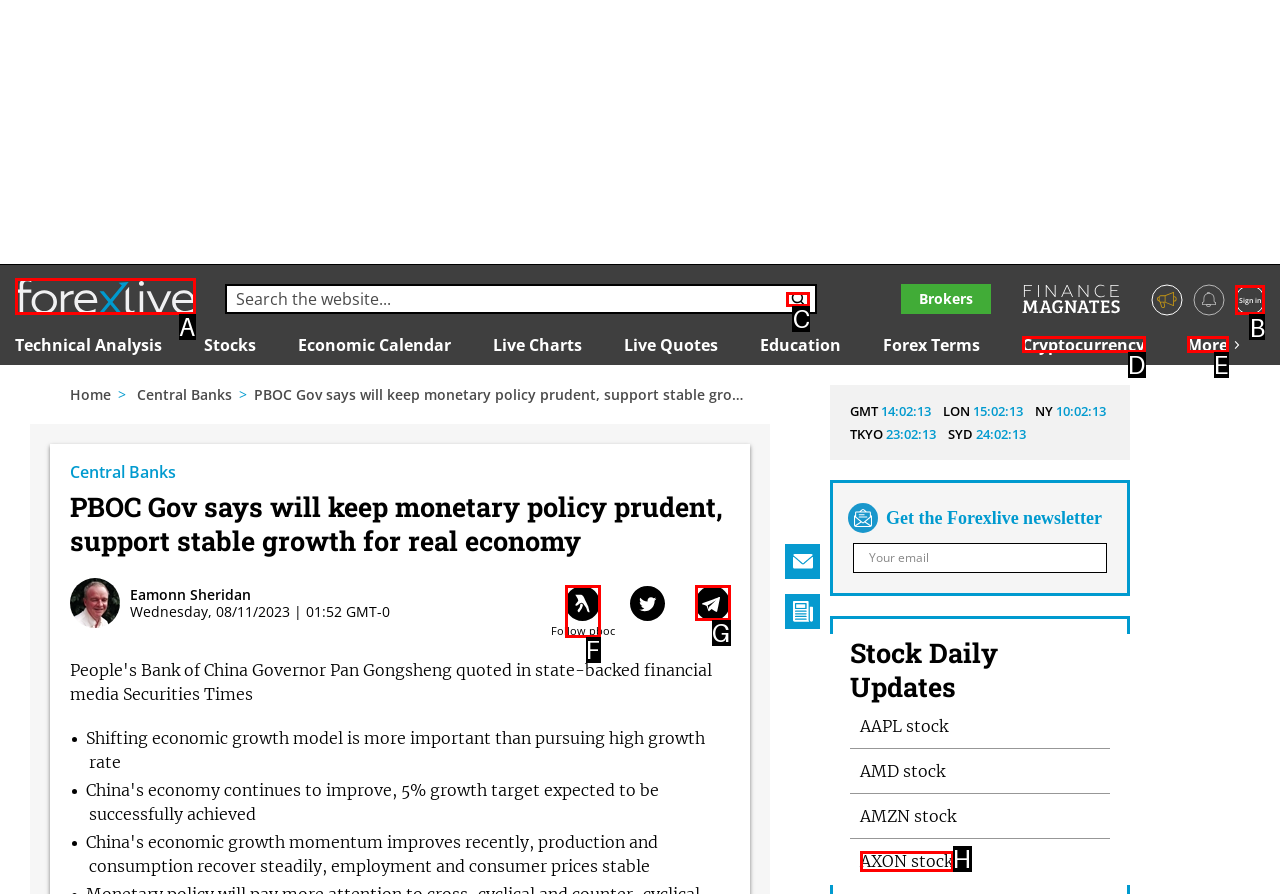Determine which UI element I need to click to achieve the following task: Sign in Provide your answer as the letter of the selected option.

B